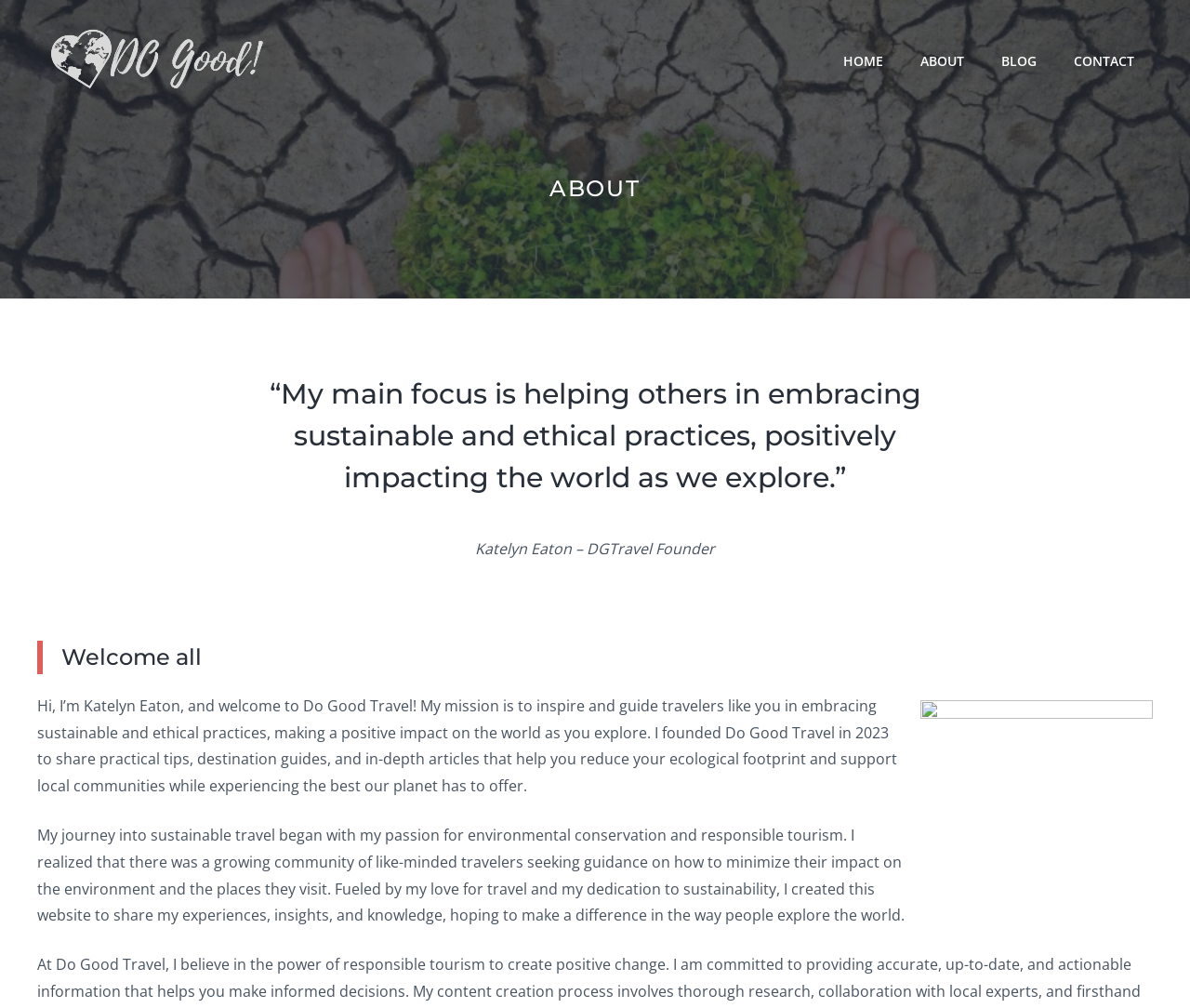Please provide a detailed answer to the question below based on the screenshot: 
What is the purpose of the website?

I found the answer by looking at the StaticText element with the text 'My mission is to inspire and guide travelers like you...' which is a sub-element of the heading 'Welcome all'.